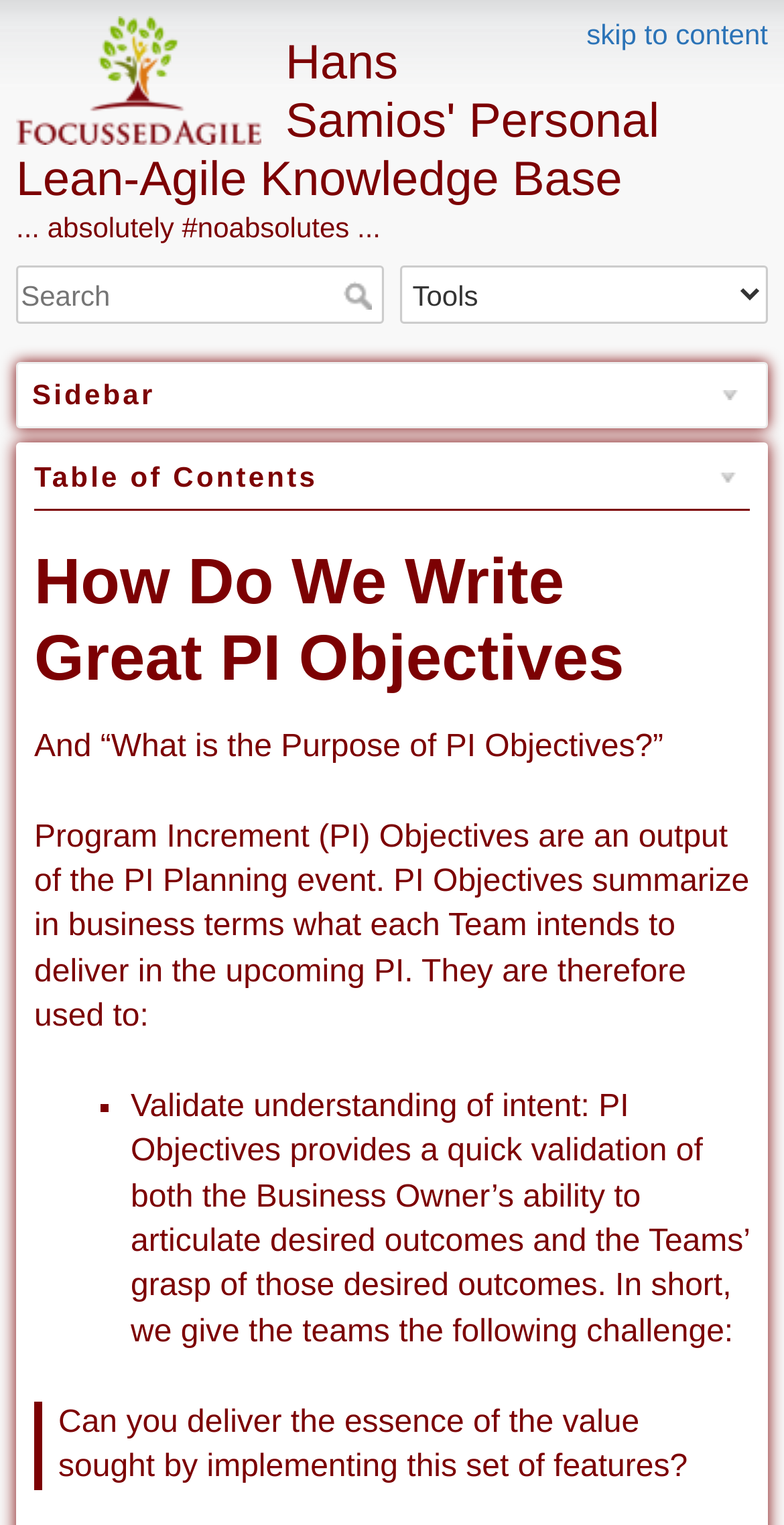Answer the question below with a single word or a brief phrase: 
What is the purpose of PI Objectives?

Validate understanding of intent